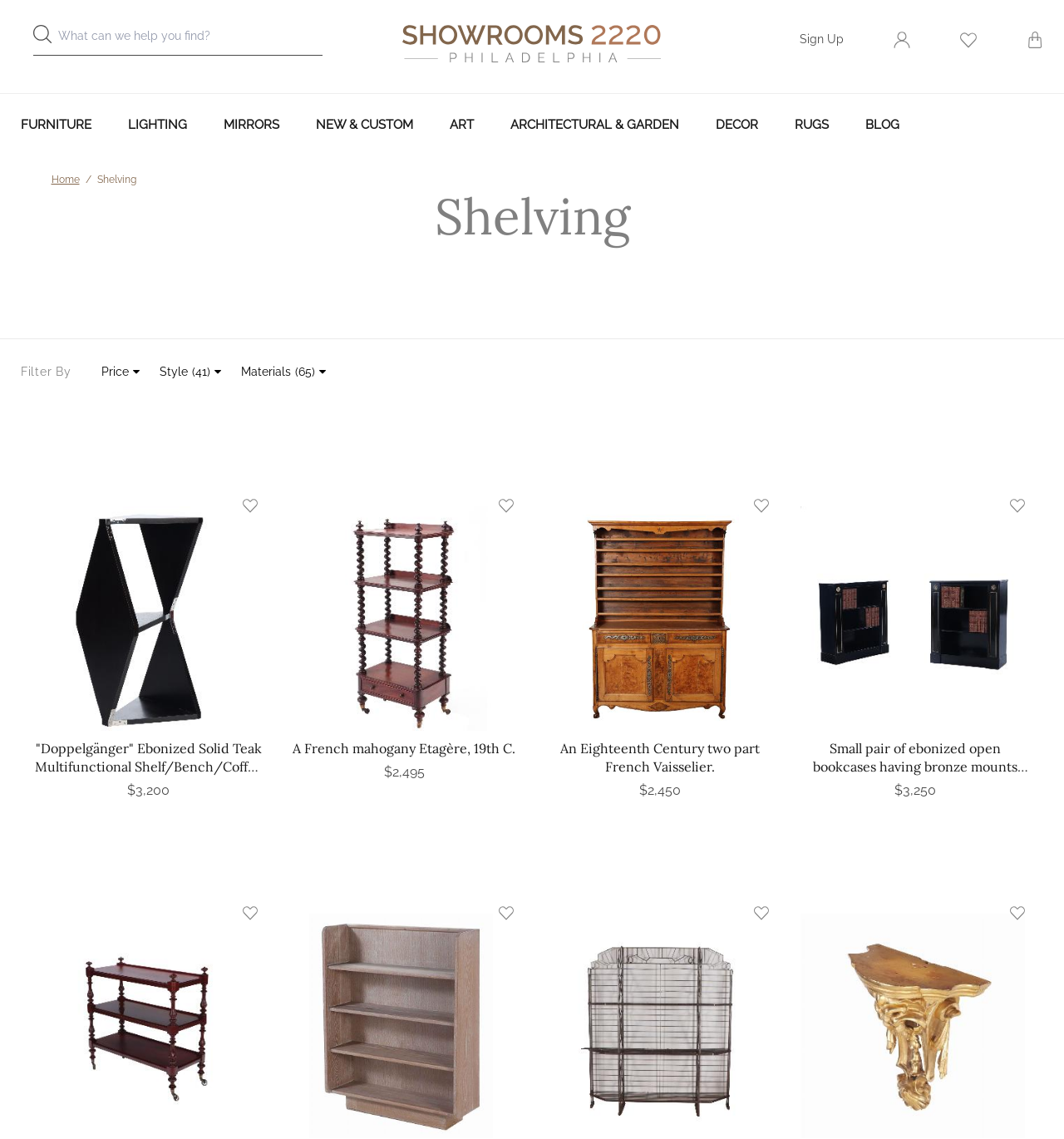What is the logo of the website?
Please provide a comprehensive answer based on the details in the screenshot.

The logo of the website is Showroom2220, which can be found at the top left corner of the webpage, indicated by the image element with the text 'Showroom2220 logo'.